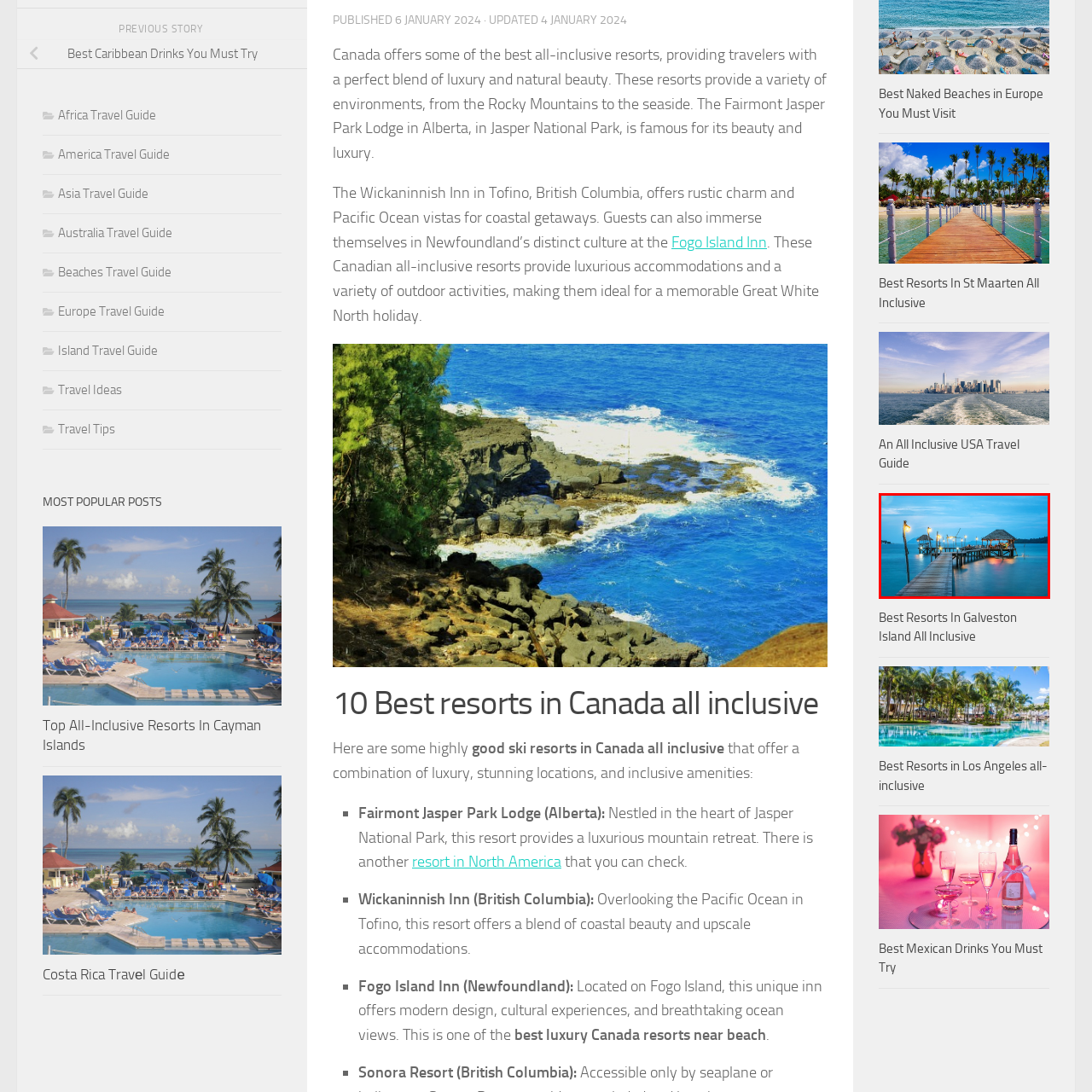Examine the image within the red border, What is reflected on the water? 
Please provide a one-word or one-phrase answer.

Tranquil blue hues of the sky